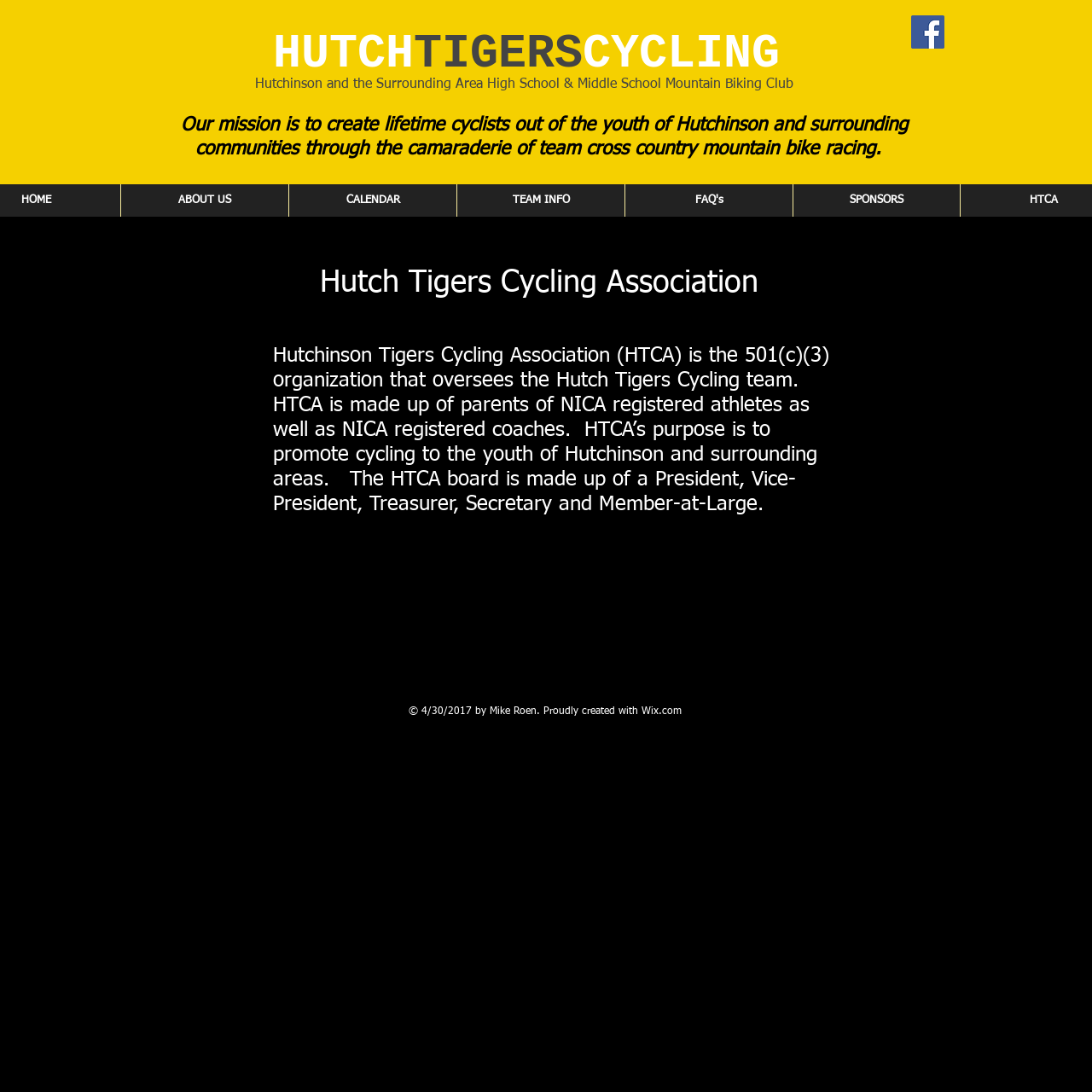Can you find the bounding box coordinates for the element to click on to achieve the instruction: "Visit the Wix.com website"?

[0.588, 0.647, 0.624, 0.656]